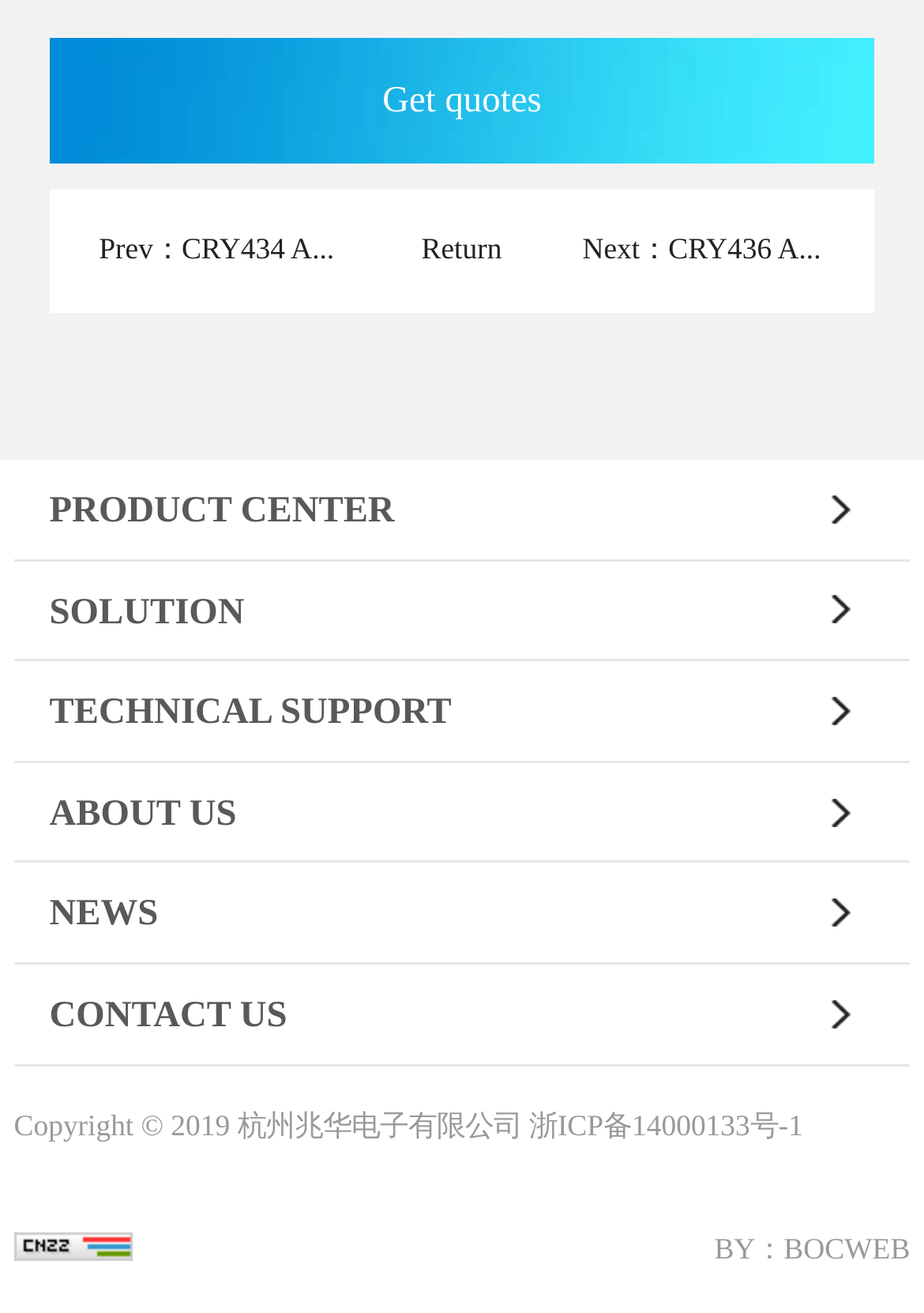Use a single word or phrase to answer the question:
What is the first link on the webpage?

Get quotes